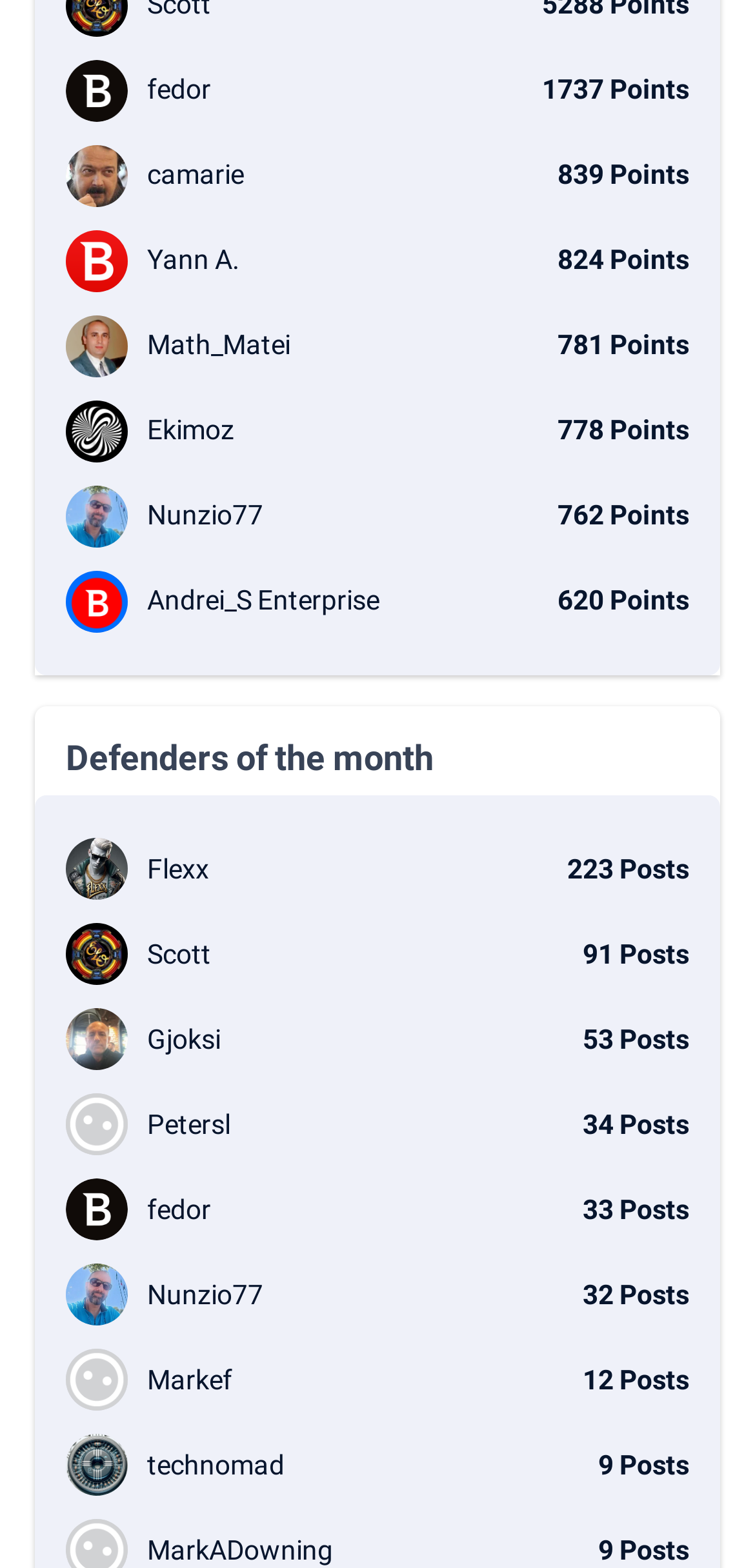Please pinpoint the bounding box coordinates for the region I should click to adhere to this instruction: "View defender profile of fedor".

[0.087, 0.038, 0.913, 0.078]